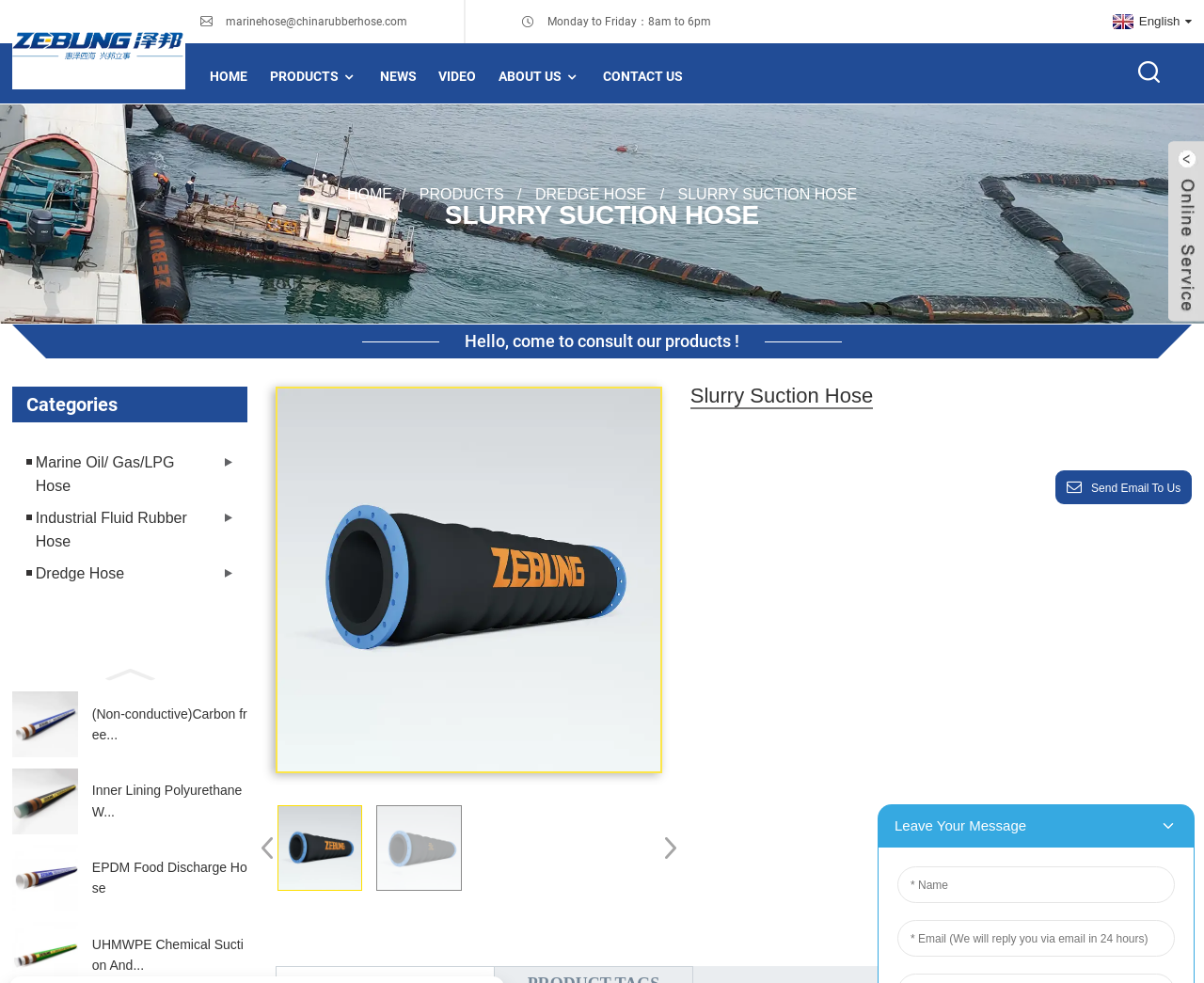Please determine the bounding box coordinates of the section I need to click to accomplish this instruction: "Click the logo".

[0.01, 0.037, 0.154, 0.053]